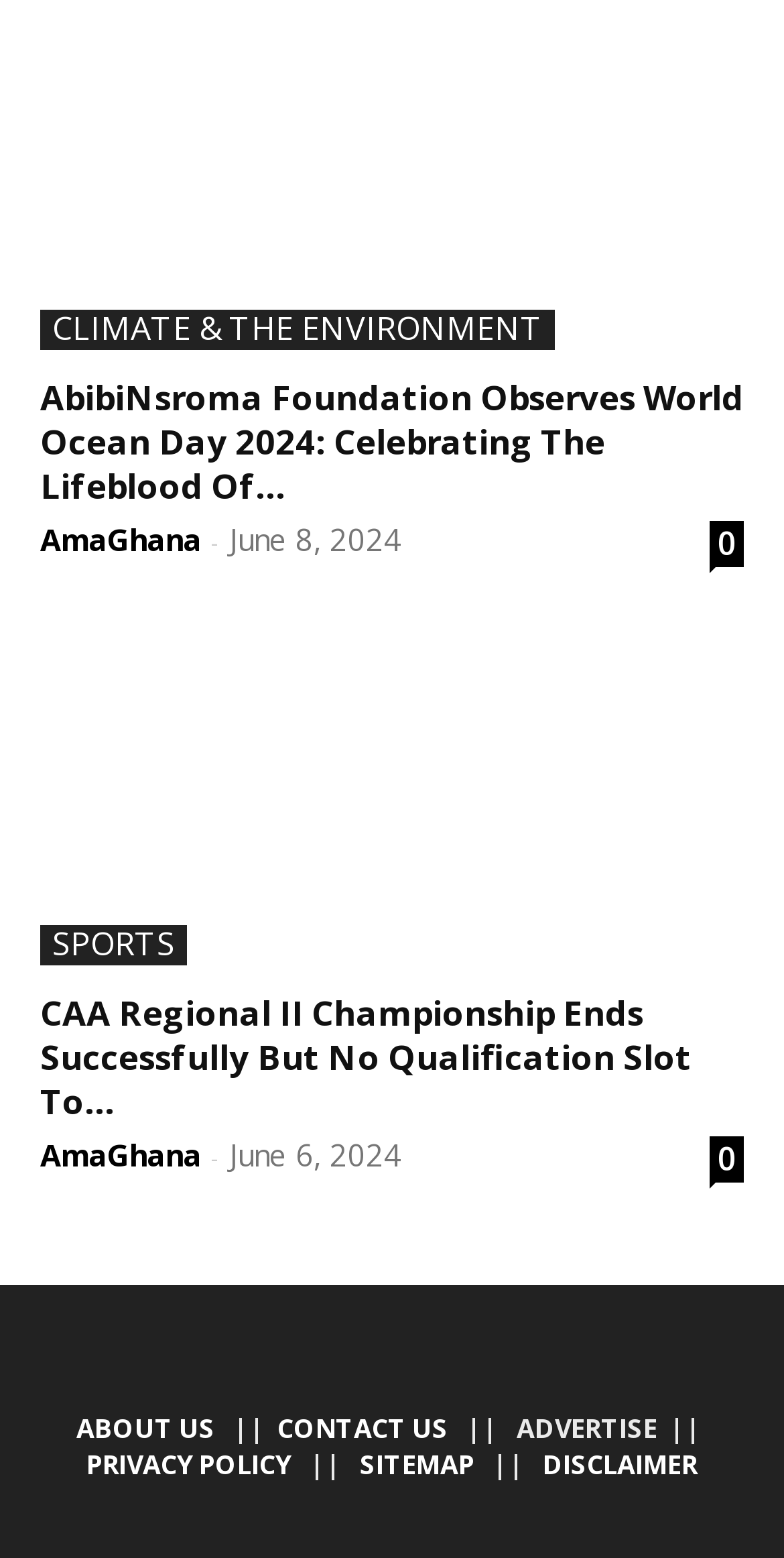Determine the bounding box for the UI element that matches this description: "Climate & The Environment".

[0.051, 0.199, 0.708, 0.224]